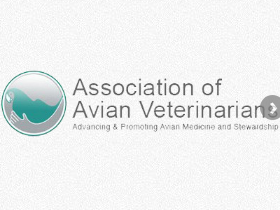What is the tone of the overall design?
Answer the question with detailed information derived from the image.

The overall design of the logo and the text is sleek and professional, reflecting the organization's focus on veterinary excellence and conservation efforts in avian medicine, as stated in the caption.